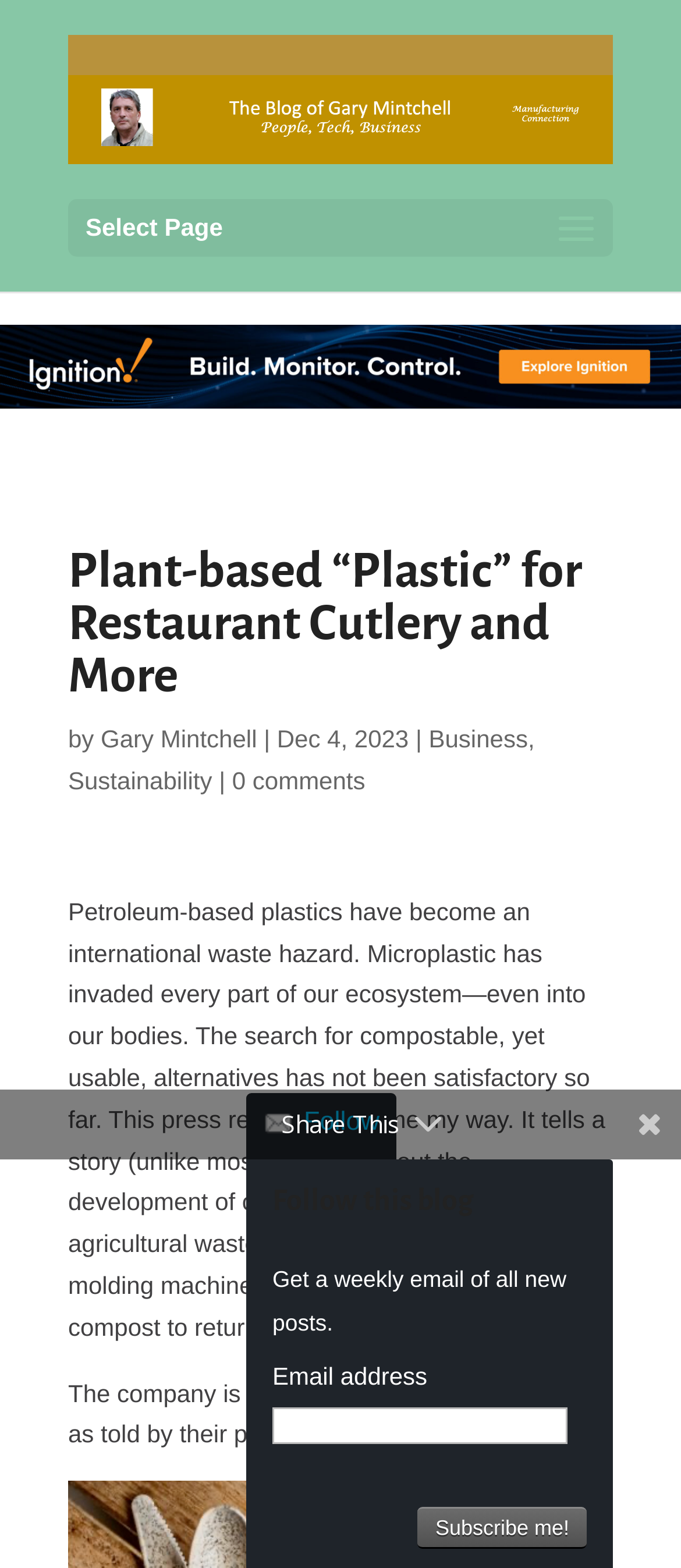Find the bounding box coordinates of the element to click in order to complete this instruction: "Click on the link to read more about PlantSwitch". The bounding box coordinates must be four float numbers between 0 and 1, denoted as [left, top, right, bottom].

[0.363, 0.879, 0.551, 0.897]